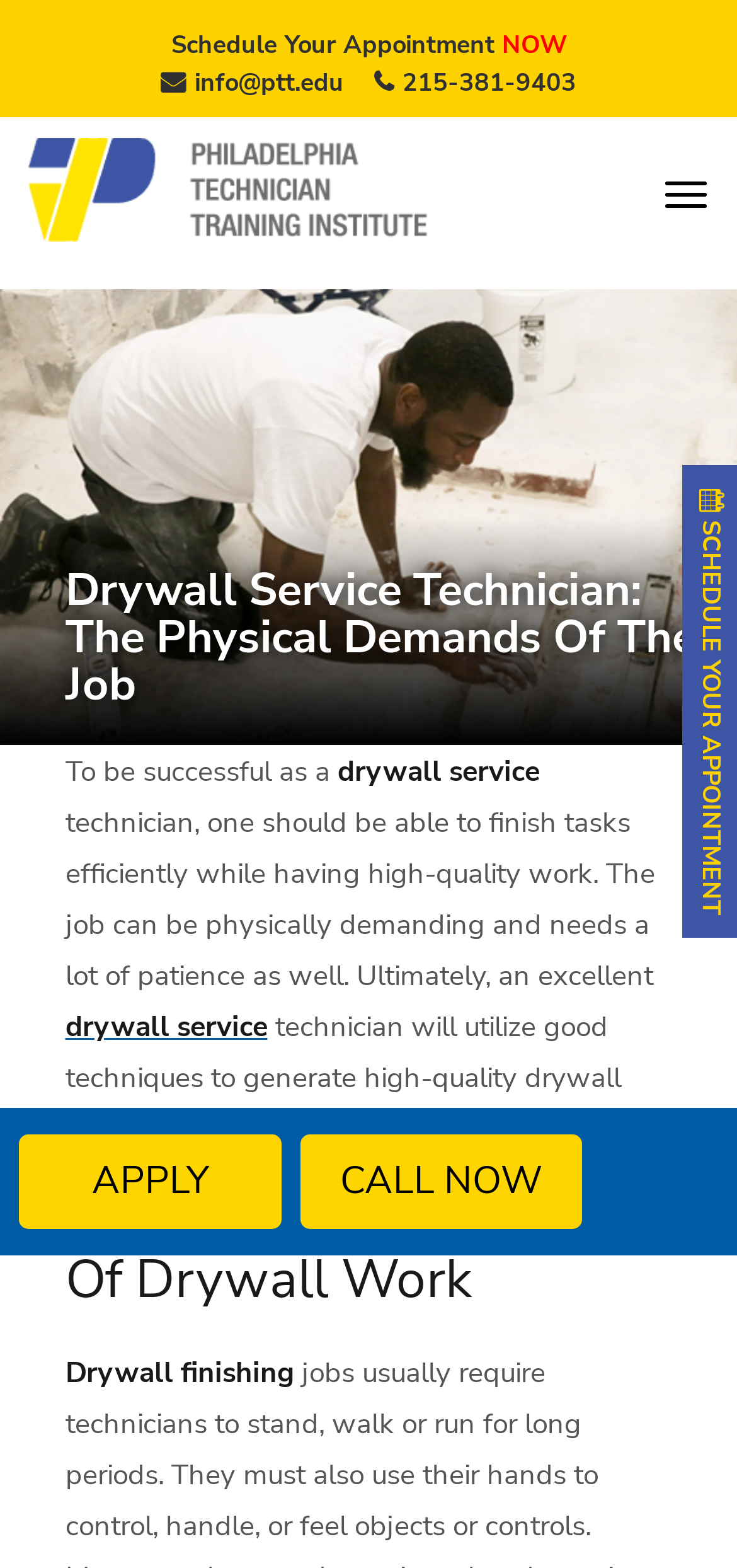Please provide the main heading of the webpage content.

Drywall Service Technician: The Physical Demands Of The Job